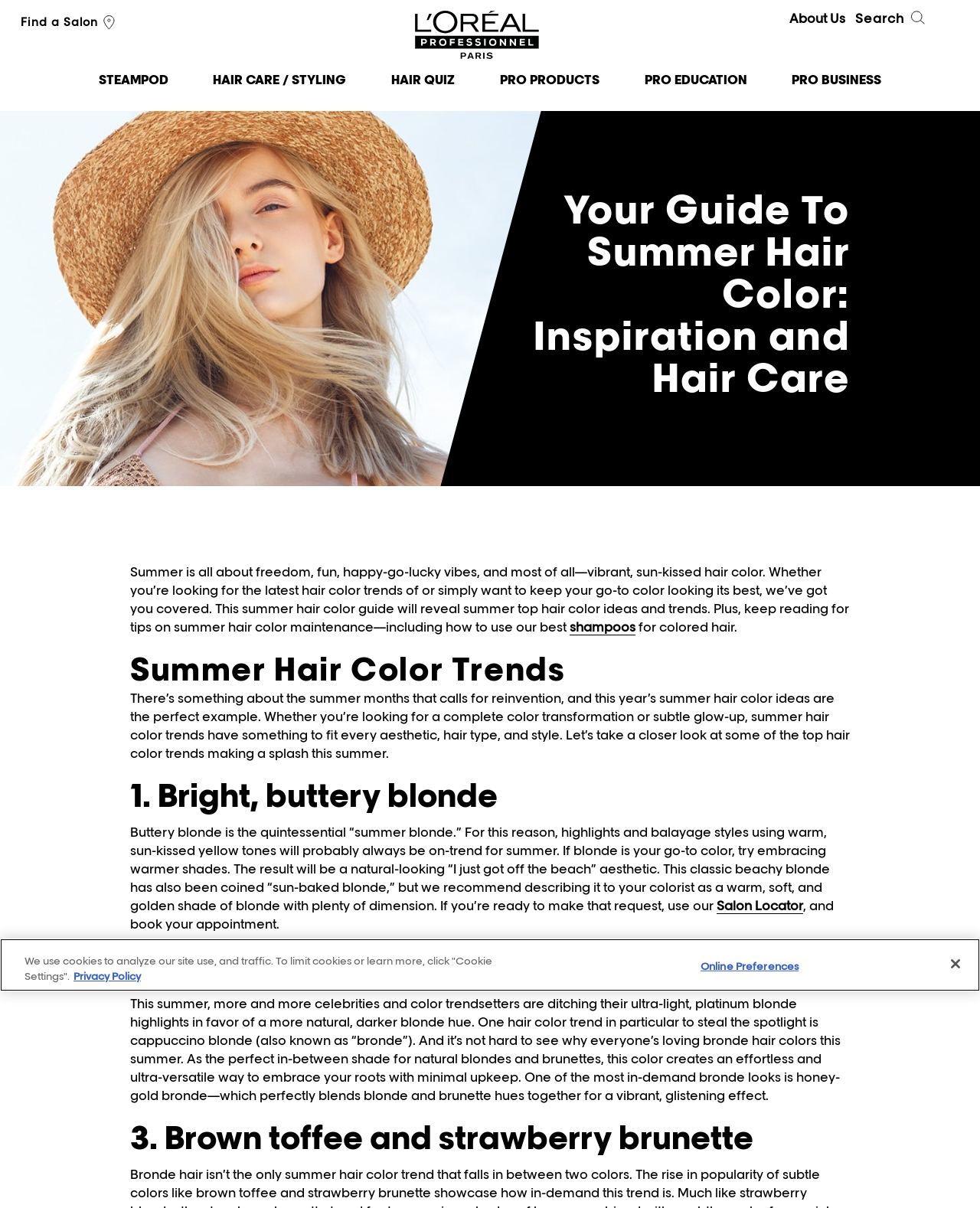Could you locate the bounding box coordinates for the section that should be clicked to accomplish this task: "Take the hair quiz".

[0.399, 0.052, 0.464, 0.086]